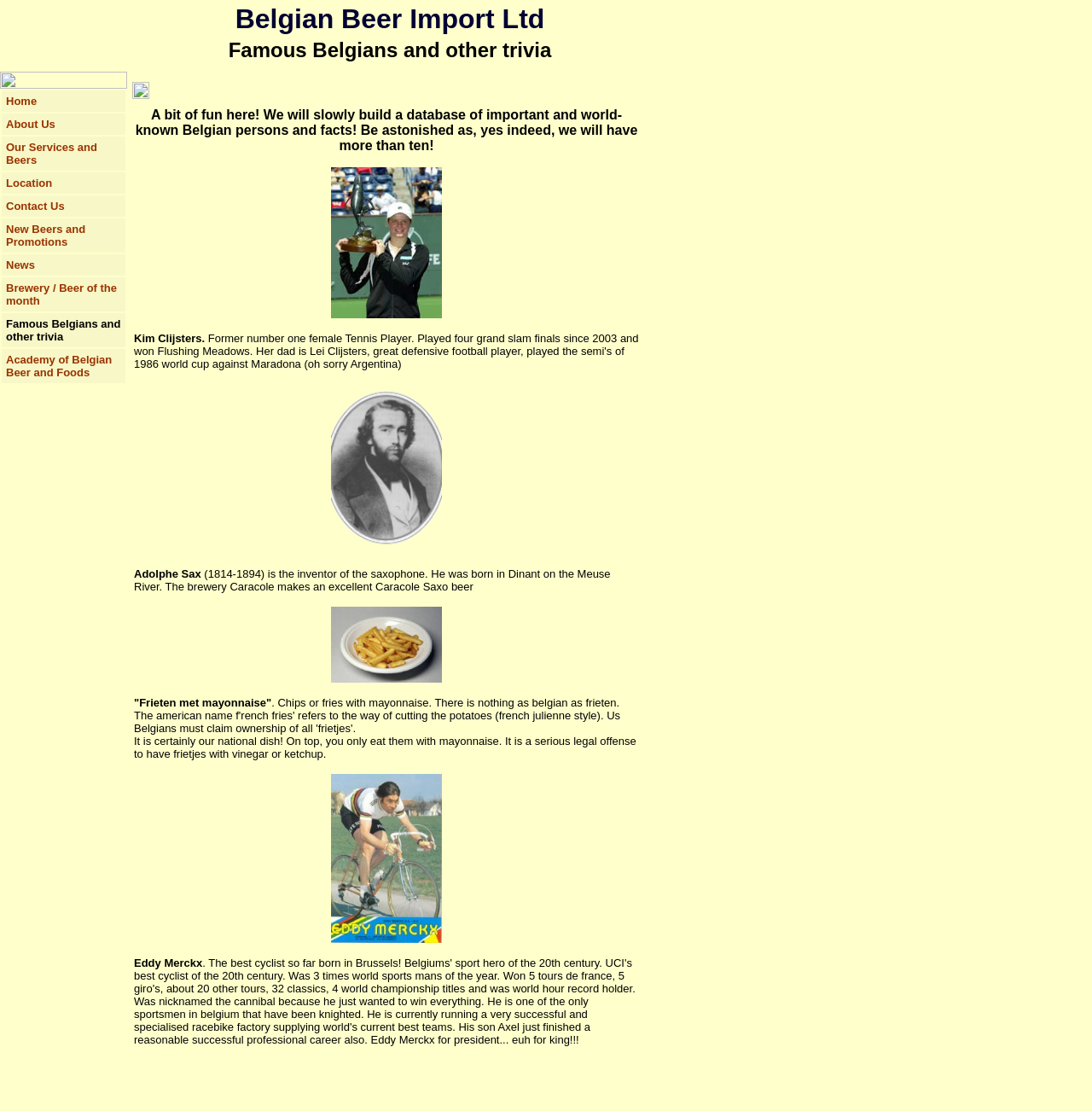Produce an elaborate caption capturing the essence of the webpage.

This webpage is about famous Belgians and other related trivia and facts about Belgium. At the top, there is a table with two rows and multiple columns, containing a logo and a title "Belgian Beer Import Ltd Famous Belgians and other trivia". Below this table, there is a navigation menu with 9 links: "Home", "About Us", "Our Services and Beers", "Location", "Contact Us", "New Beers and Promotions", "News", "Brewery / Beer of the month", and "Famous Belgians and other trivia". 

The main content of the webpage is a long text describing various famous Belgians, including Kim Clijsters, a former number one female tennis player, Adolphe Sax, the inventor of the saxophone, and Eddy Merckx, a renowned cyclist. The text is accompanied by four images: a photo of Kim Clijsters, an image of Adolphe Sax, a picture of Belgian fries with mayonnaise, and a photo of Eddy Merckx. The text also mentions that Belgian fries are a national dish and should only be eaten with mayonnaise.